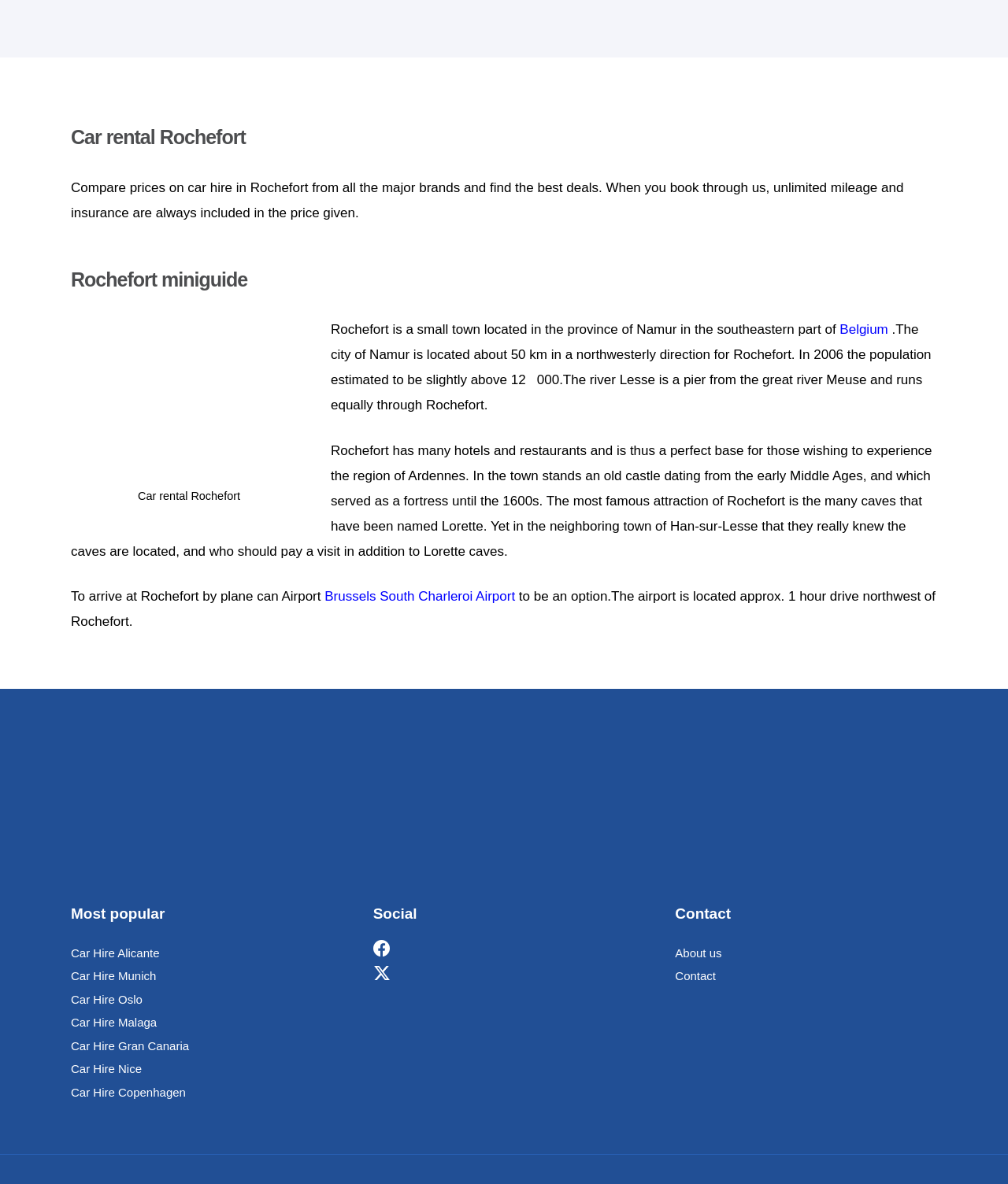What is the name of the airport mentioned?
Using the visual information, answer the question in a single word or phrase.

Brussels South Charleroi Airport